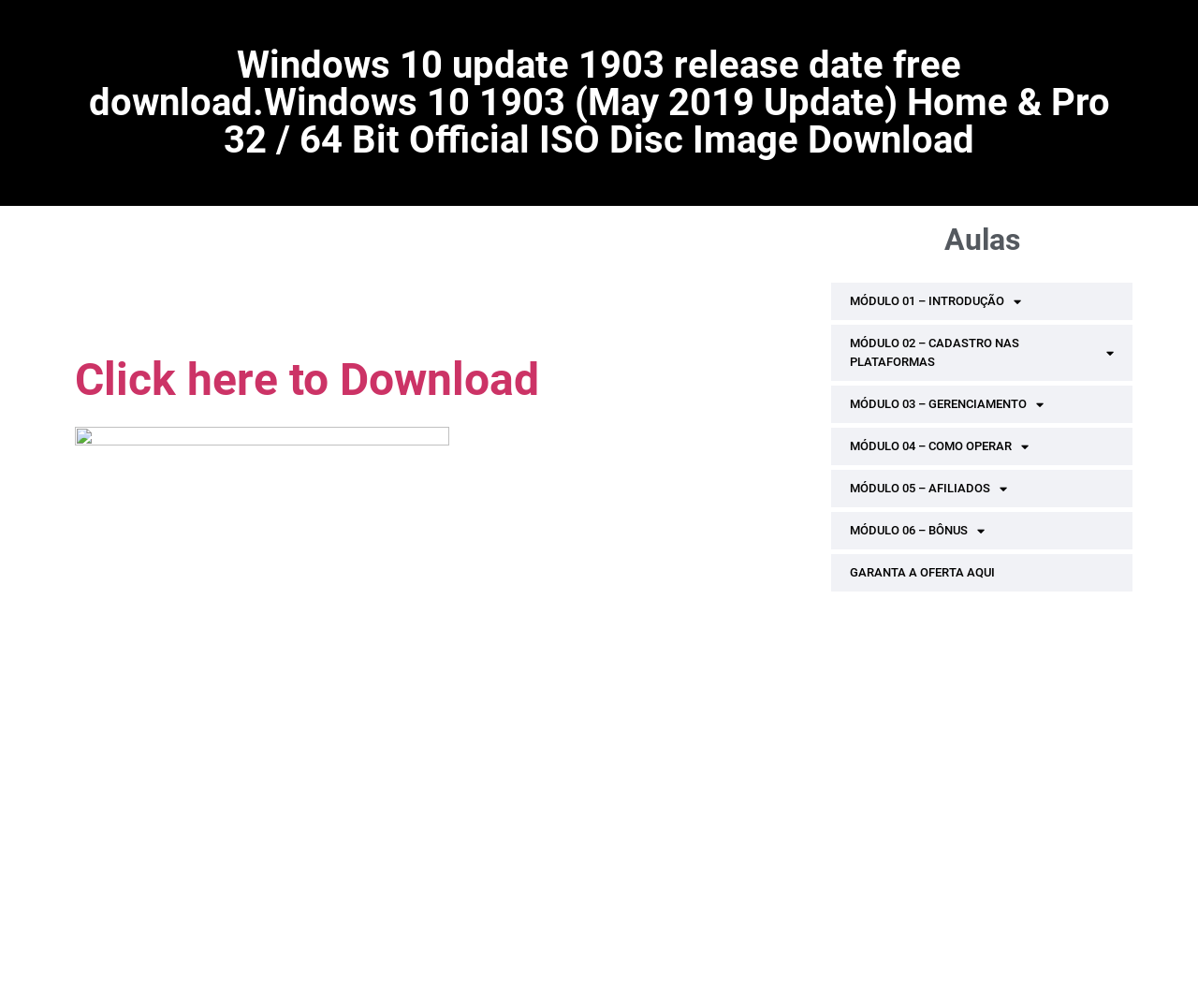Specify the bounding box coordinates of the area that needs to be clicked to achieve the following instruction: "Click to download Windows 10 1903 update".

[0.062, 0.378, 0.45, 0.396]